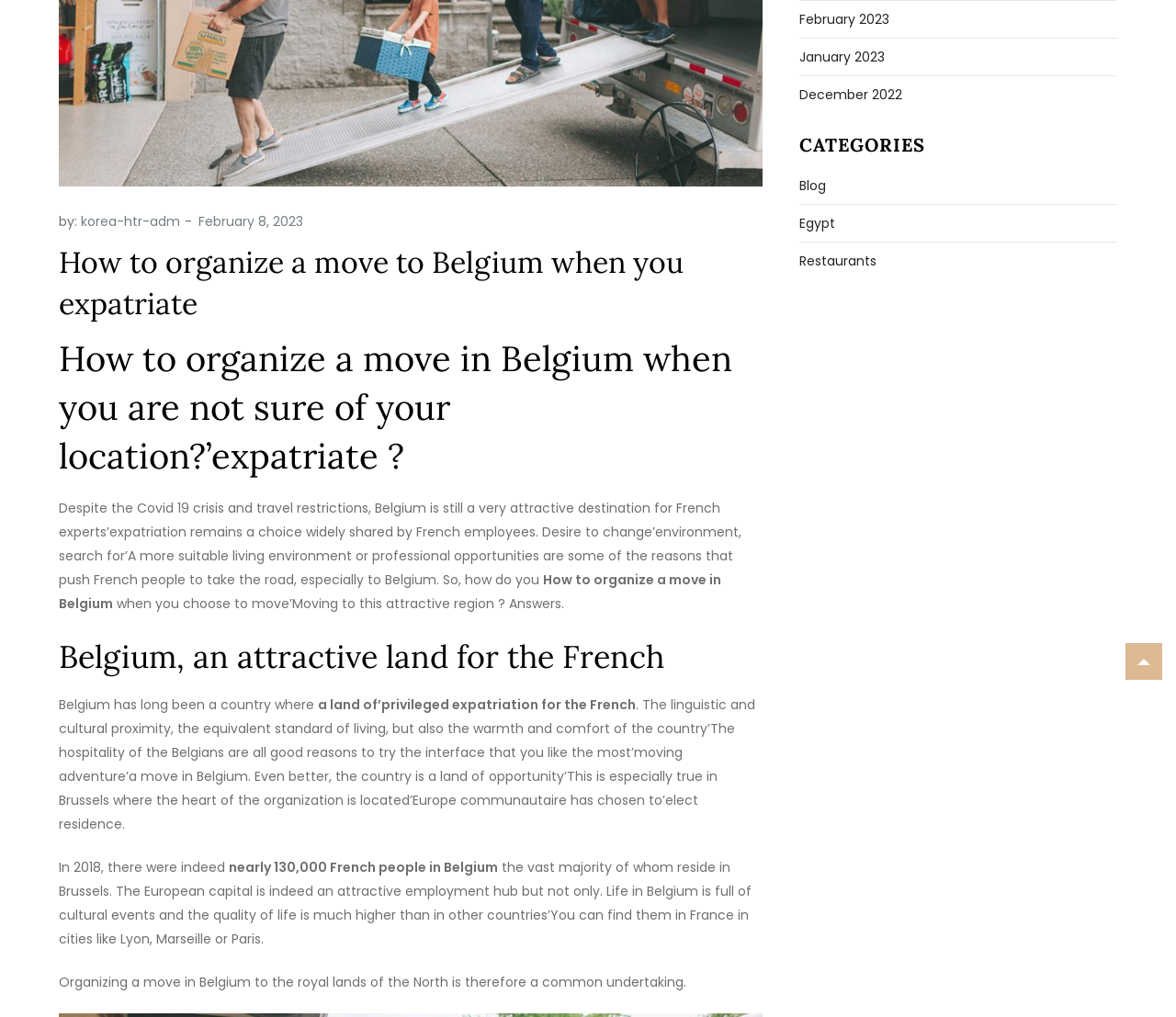Find the bounding box coordinates corresponding to the UI element with the description: "parent_node: Skip to content". The coordinates should be formatted as [left, top, right, bottom], with values as floats between 0 and 1.

[0.957, 0.632, 0.988, 0.668]